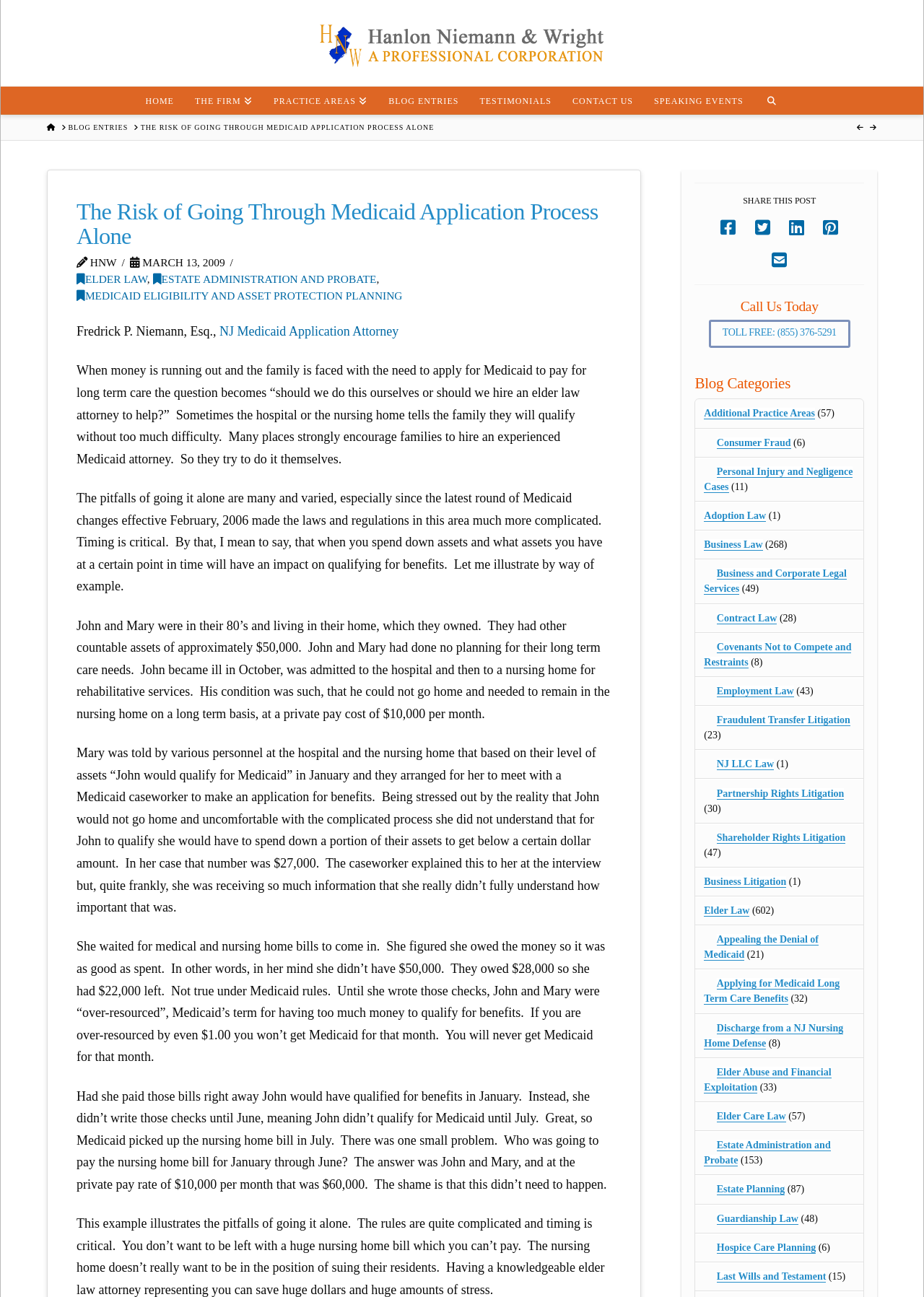Pinpoint the bounding box coordinates of the element you need to click to execute the following instruction: "Share this post". The bounding box should be represented by four float numbers between 0 and 1, in the format [left, top, right, bottom].

[0.804, 0.151, 0.883, 0.159]